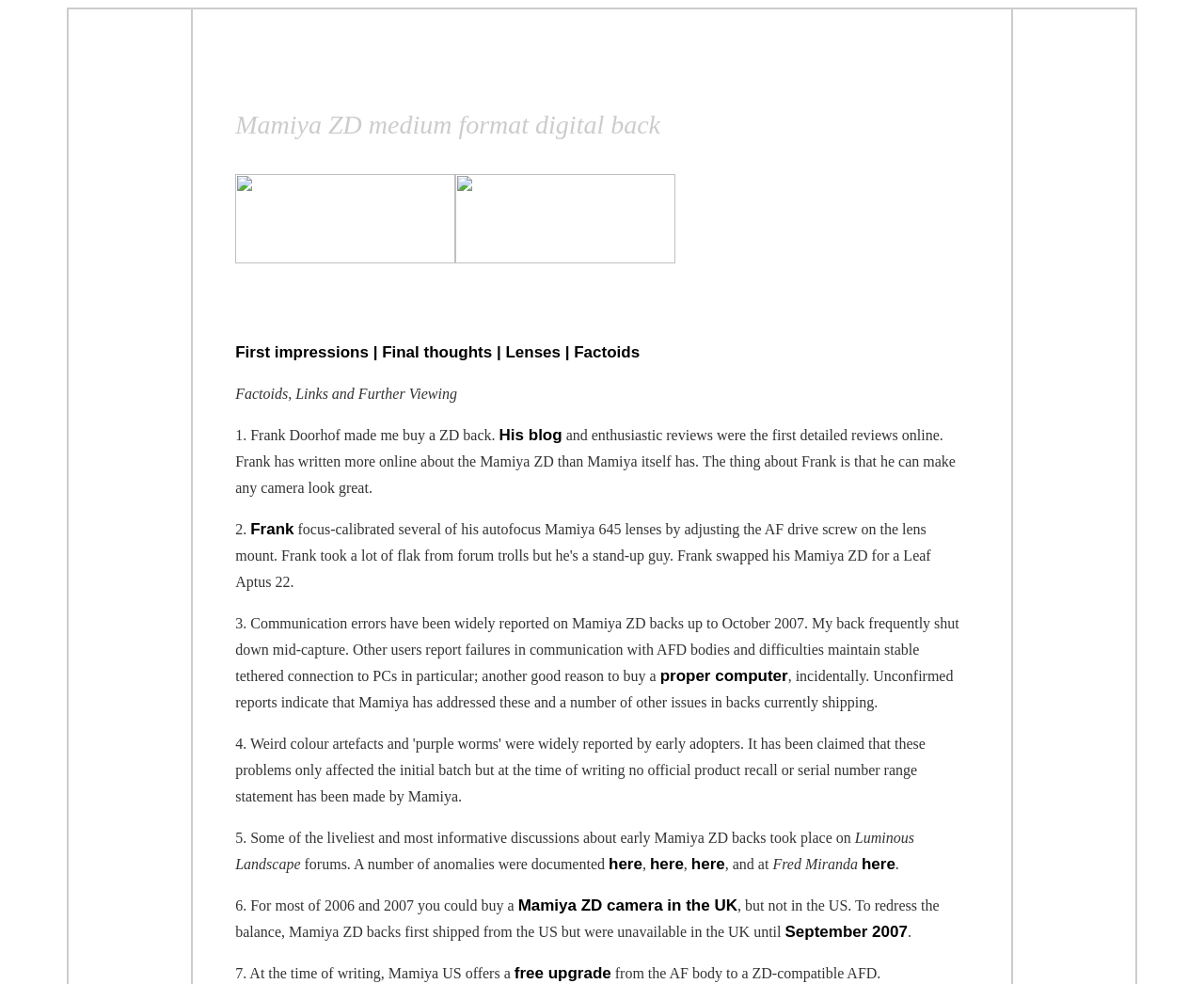What is the camera model being reviewed?
Answer the question using a single word or phrase, according to the image.

Pentax 645 FA 35mm f3.5